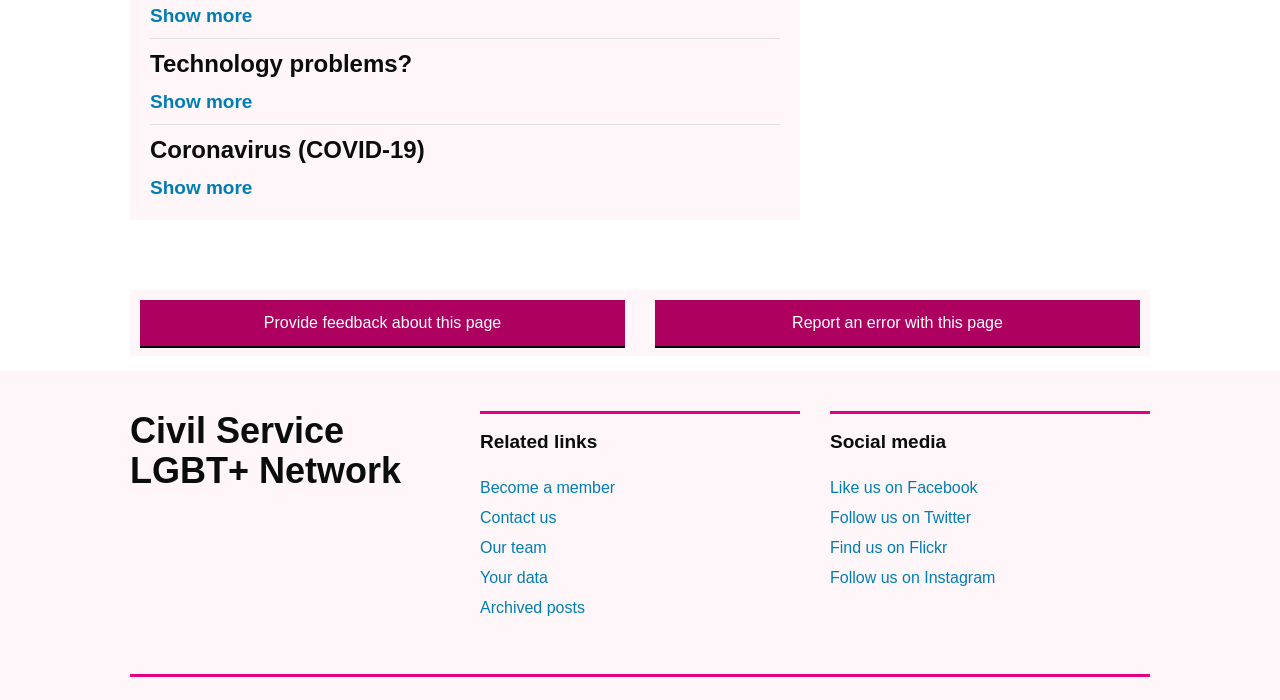Please determine the bounding box coordinates for the element with the description: "Become a member".

[0.375, 0.684, 0.481, 0.709]